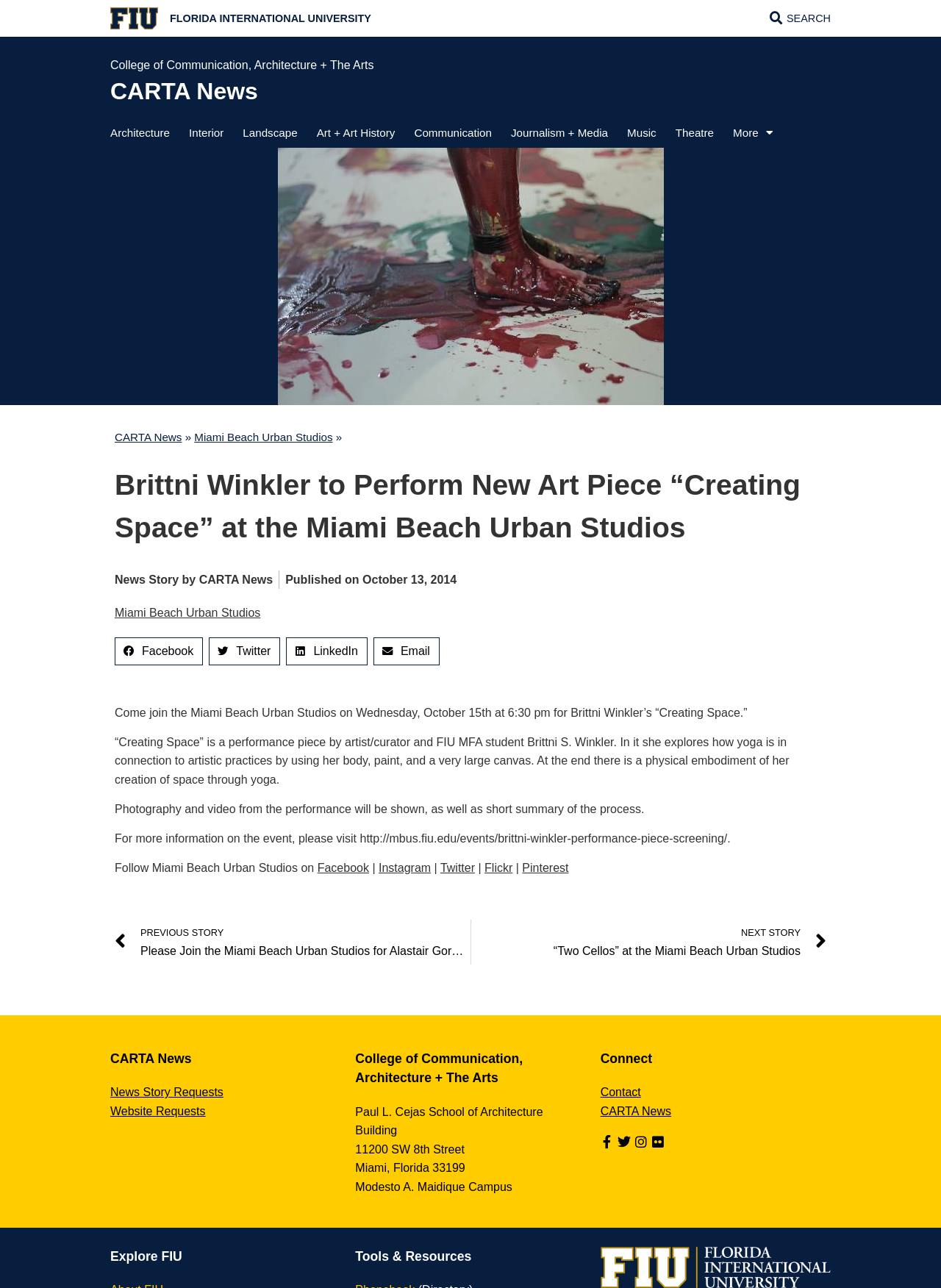Locate the bounding box coordinates of the element you need to click to accomplish the task described by this instruction: "Visit the 'Miami Beach Urban Studios' website".

[0.207, 0.335, 0.354, 0.344]